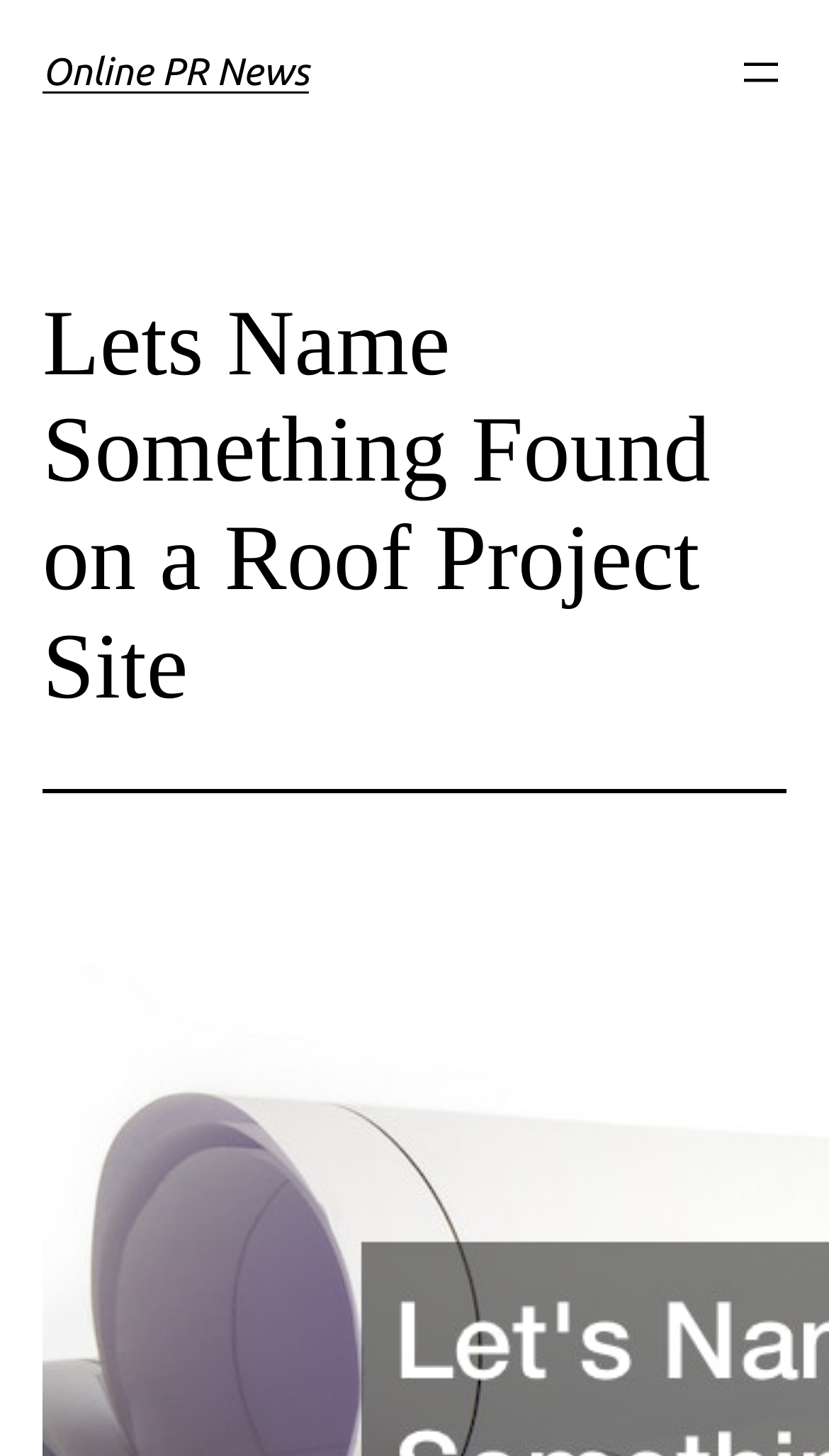Using the given element description, provide the bounding box coordinates (top-left x, top-left y, bottom-right x, bottom-right y) for the corresponding UI element in the screenshot: aria-label="Open menu"

[0.887, 0.033, 0.949, 0.068]